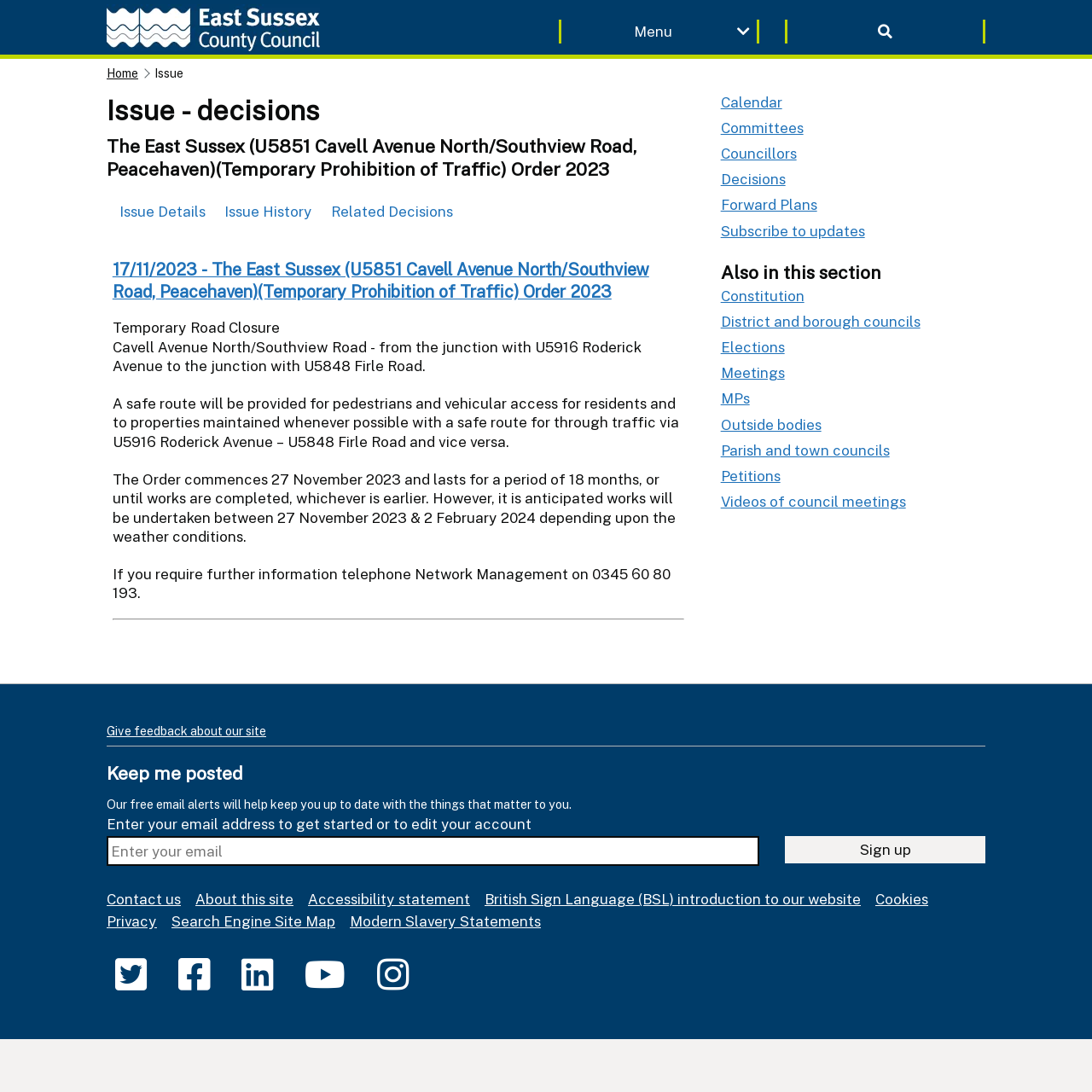Pinpoint the bounding box coordinates of the clickable element needed to complete the instruction: "Click on the 'Issue Details' link". The coordinates should be provided as four float numbers between 0 and 1: [left, top, right, bottom].

[0.103, 0.181, 0.195, 0.203]